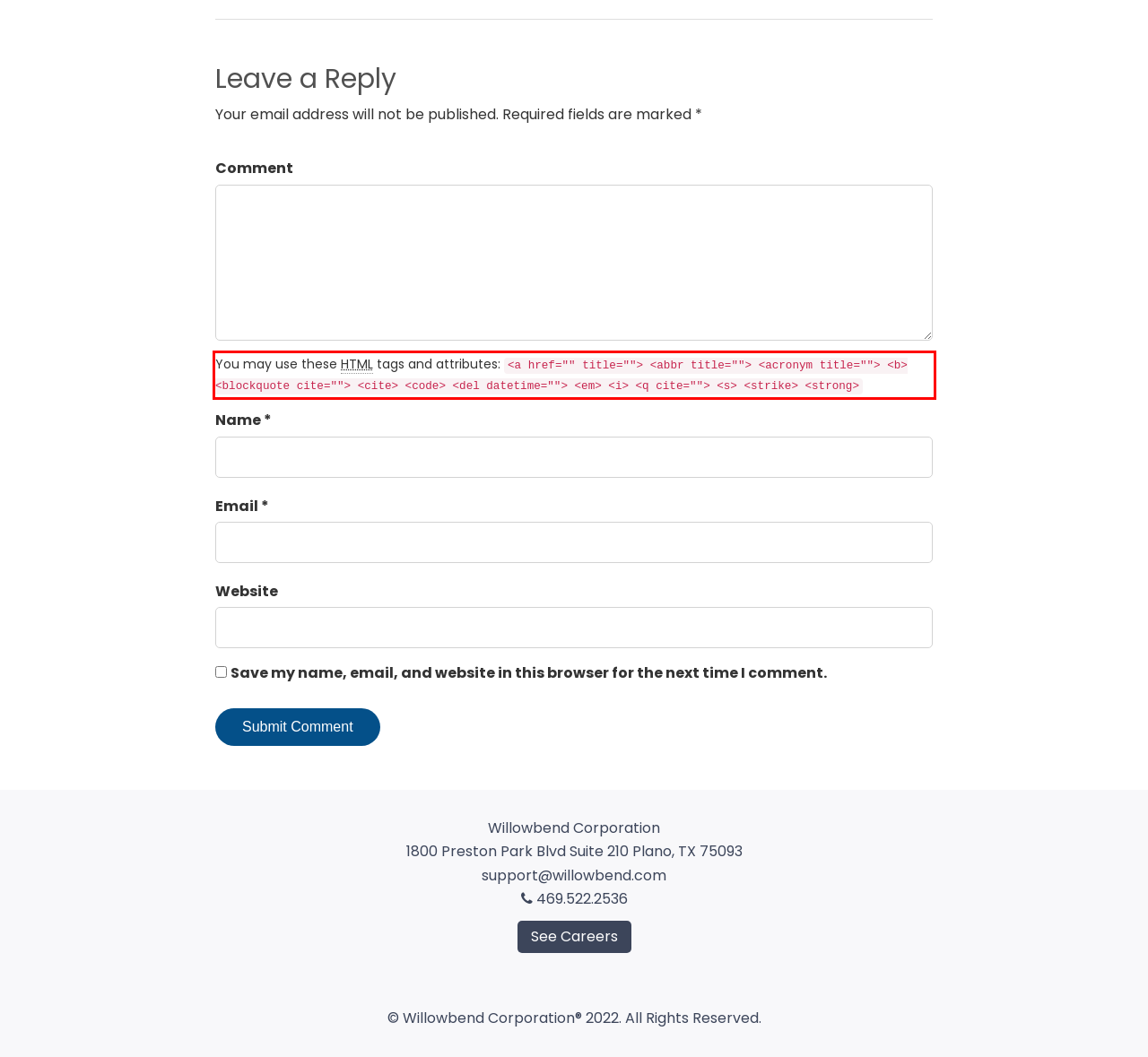Please examine the webpage screenshot and extract the text within the red bounding box using OCR.

You may use these HTML tags and attributes: <a href="" title=""> <abbr title=""> <acronym title=""> <b> <blockquote cite=""> <cite> <code> <del datetime=""> <em> <i> <q cite=""> <s> <strike> <strong>